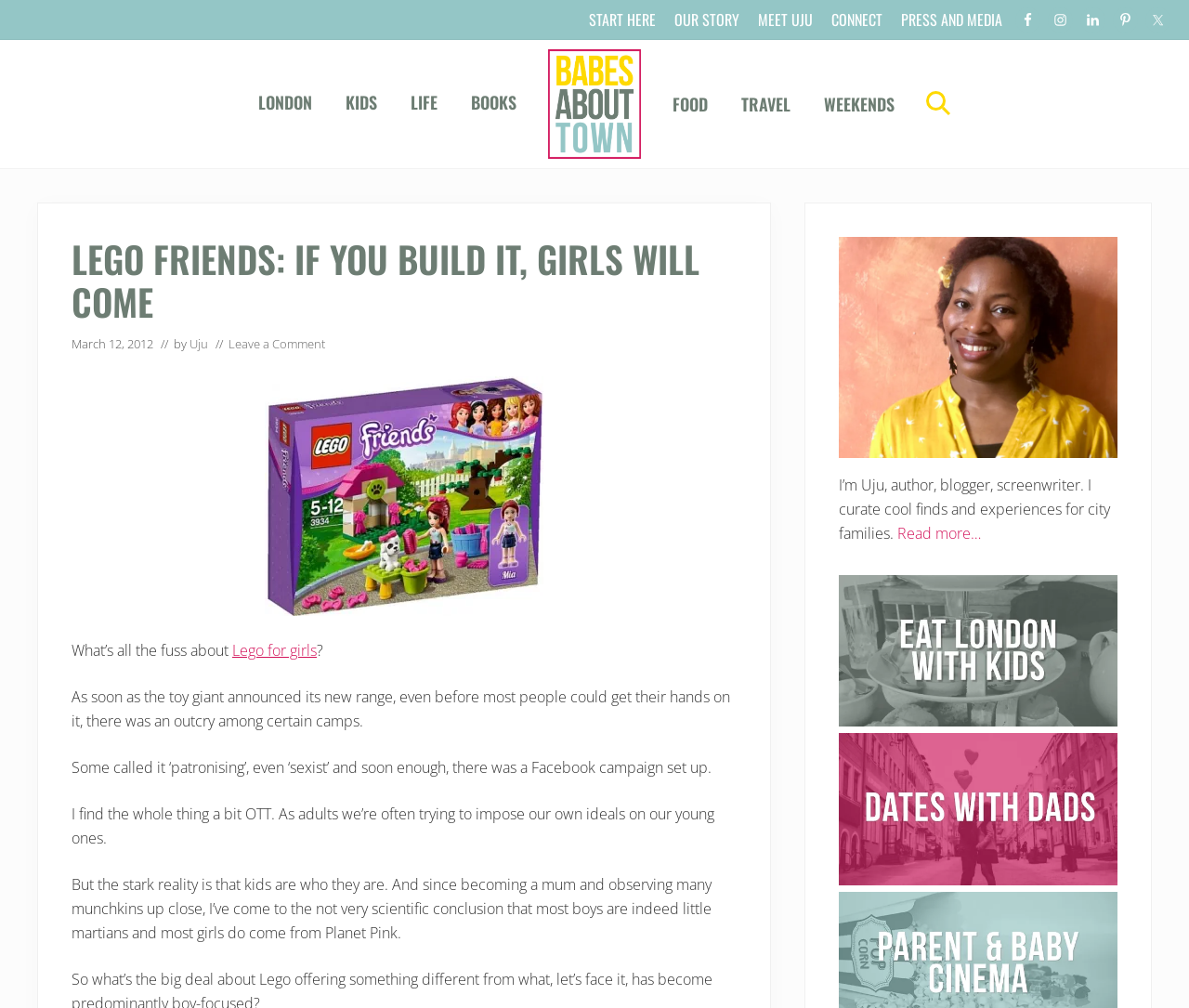Specify the bounding box coordinates of the element's area that should be clicked to execute the given instruction: "Check out the 'OUR STORY' section". The coordinates should be four float numbers between 0 and 1, i.e., [left, top, right, bottom].

[0.559, 0.005, 0.63, 0.034]